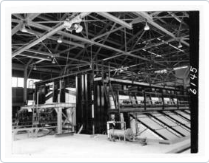What era is the industrial interior scene from?
Give a single word or phrase as your answer by examining the image.

Mid-20th century